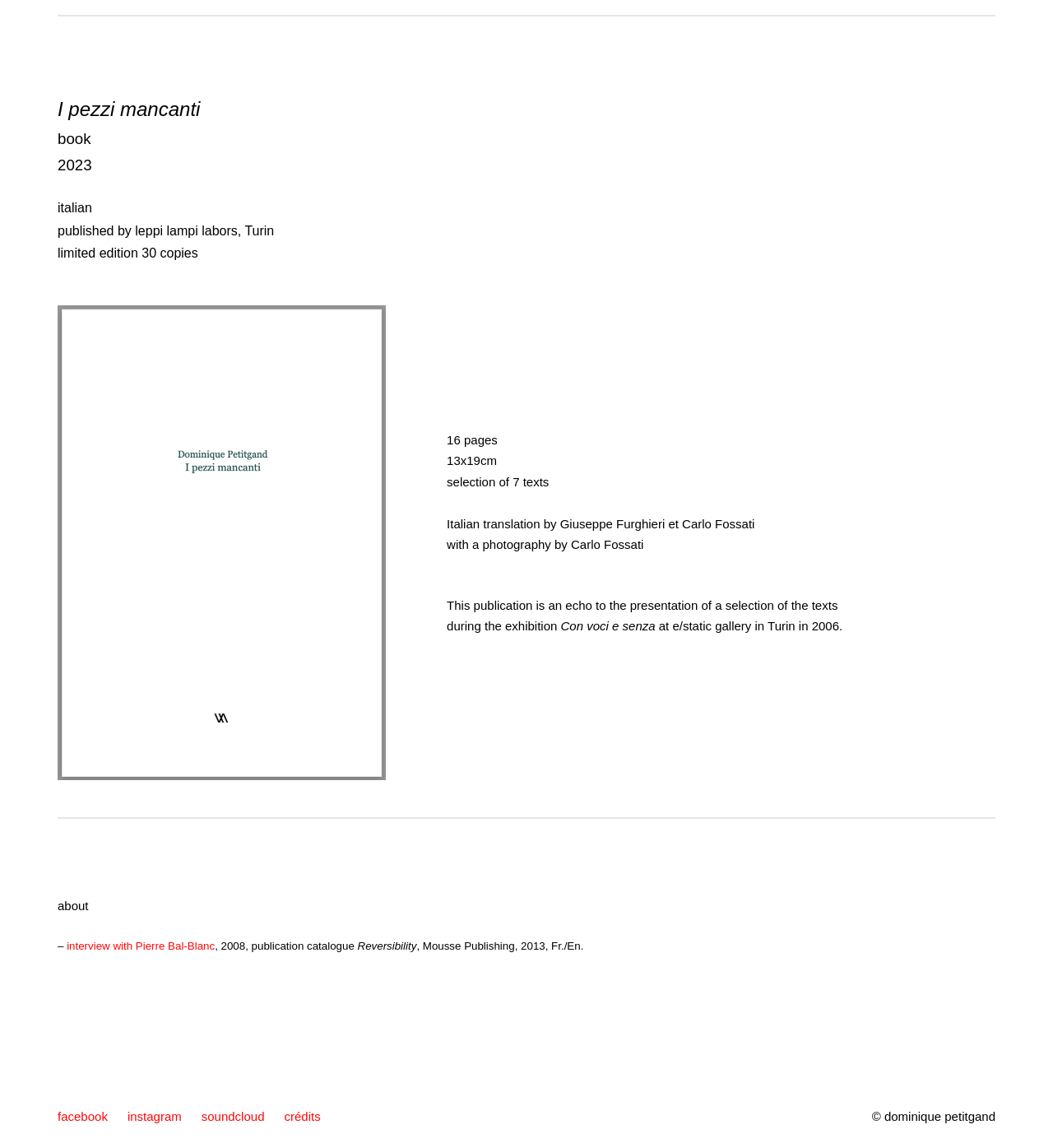What is the title of the book?
Relying on the image, give a concise answer in one word or a brief phrase.

dddd